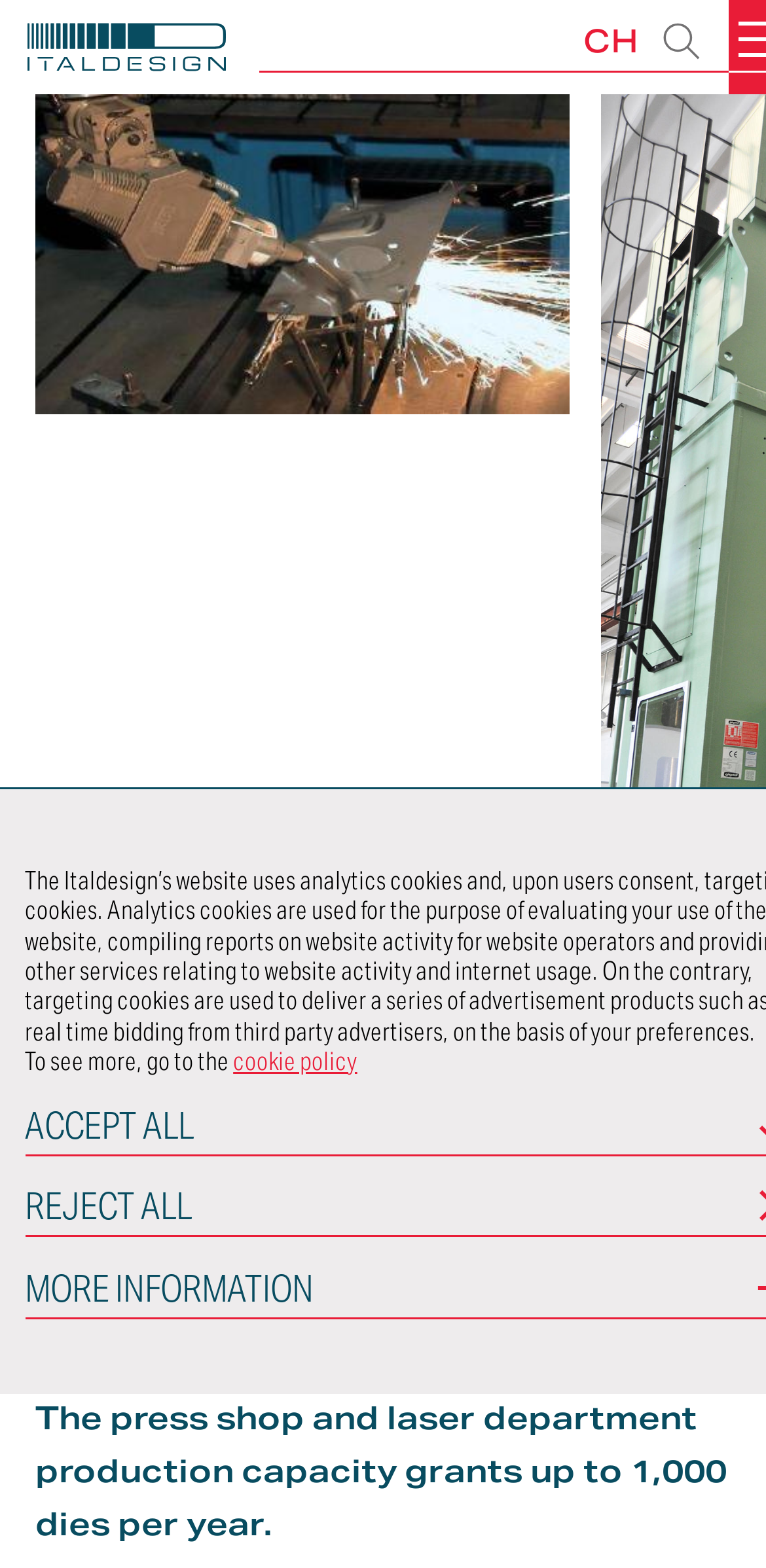Could you please study the image and provide a detailed answer to the question:
What is the name of the company?

The name of the company can be found in the top-left corner of the webpage, where the logo is located. The logo is an image with the text 'Italdesign'.